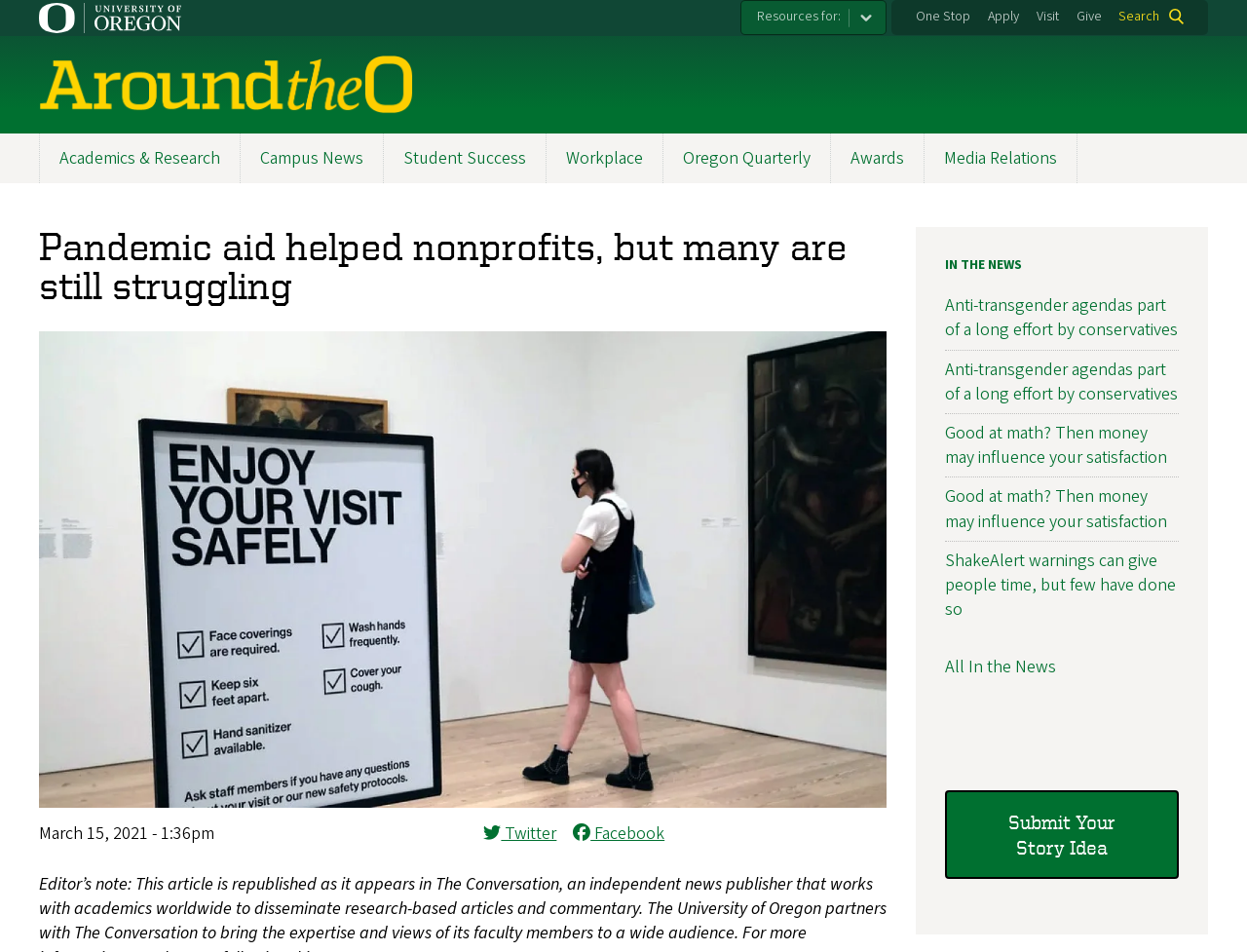What is the name of the university?
Look at the image and answer the question with a single word or phrase.

University of Oregon